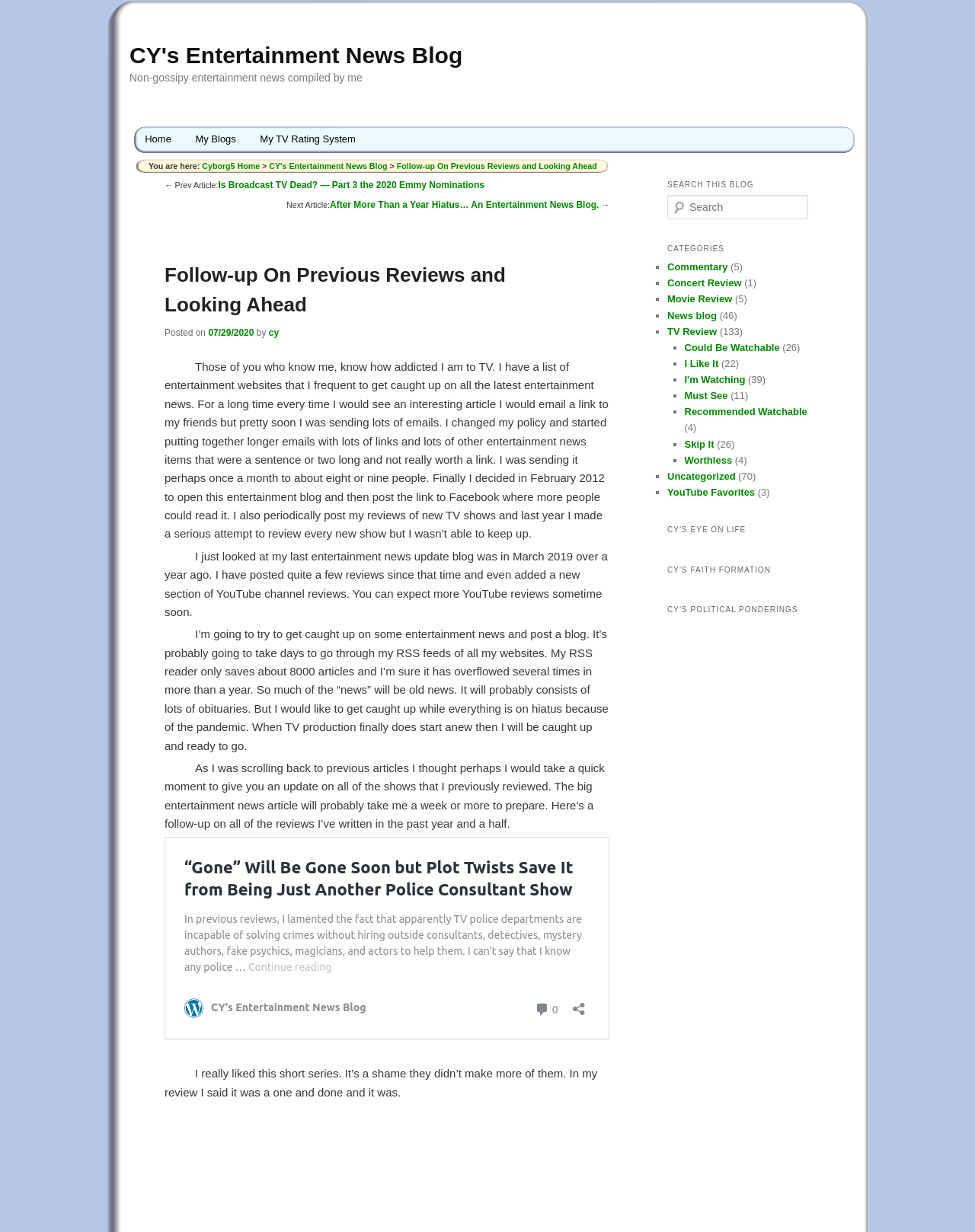What is the author's goal for the blog during the pandemic?
Based on the image, answer the question with as much detail as possible.

The author mentions that they want to get caught up on entertainment news while TV production is on hiatus due to the pandemic, so they can be ready to go when production starts again.